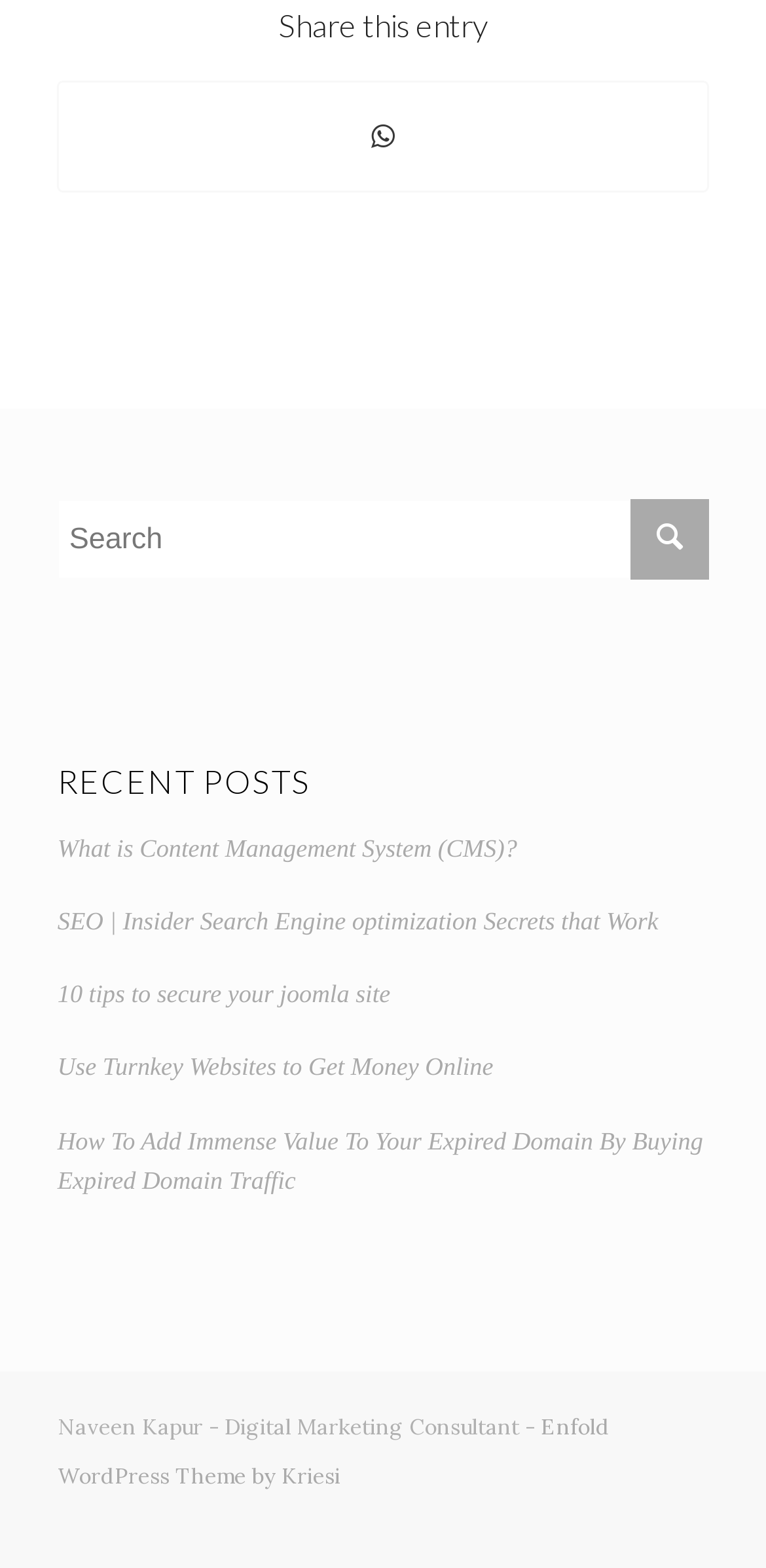Identify the bounding box coordinates necessary to click and complete the given instruction: "Share on WhatsApp".

[0.078, 0.053, 0.922, 0.121]